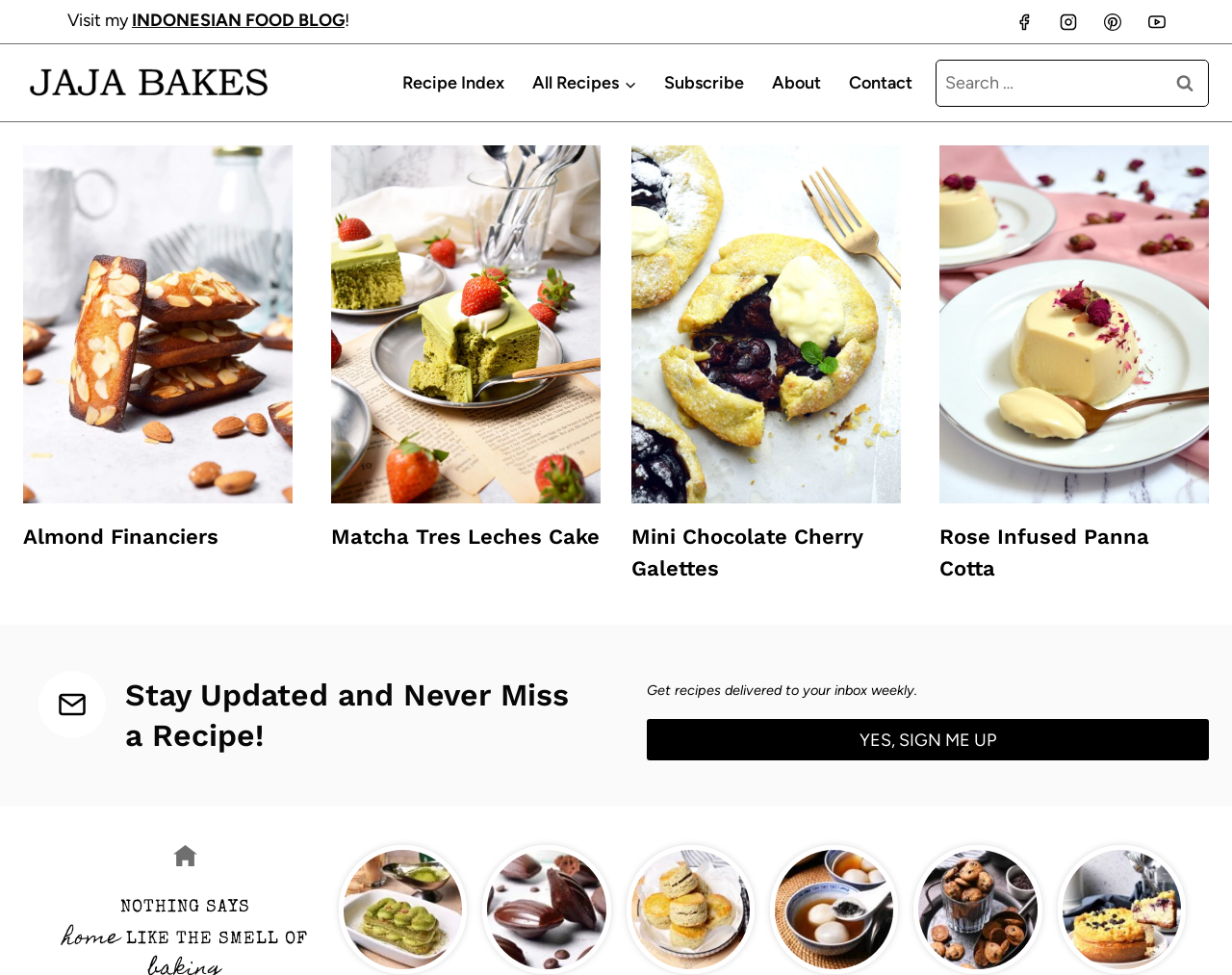What is the name of the website?
Using the image, elaborate on the answer with as much detail as possible.

The name of the website is 'Jaja Bakes' which can be found in the top-left corner of the webpage, inside the element with the text 'Jaja Bakes - Tried and Tested Recipes by Jaja'.